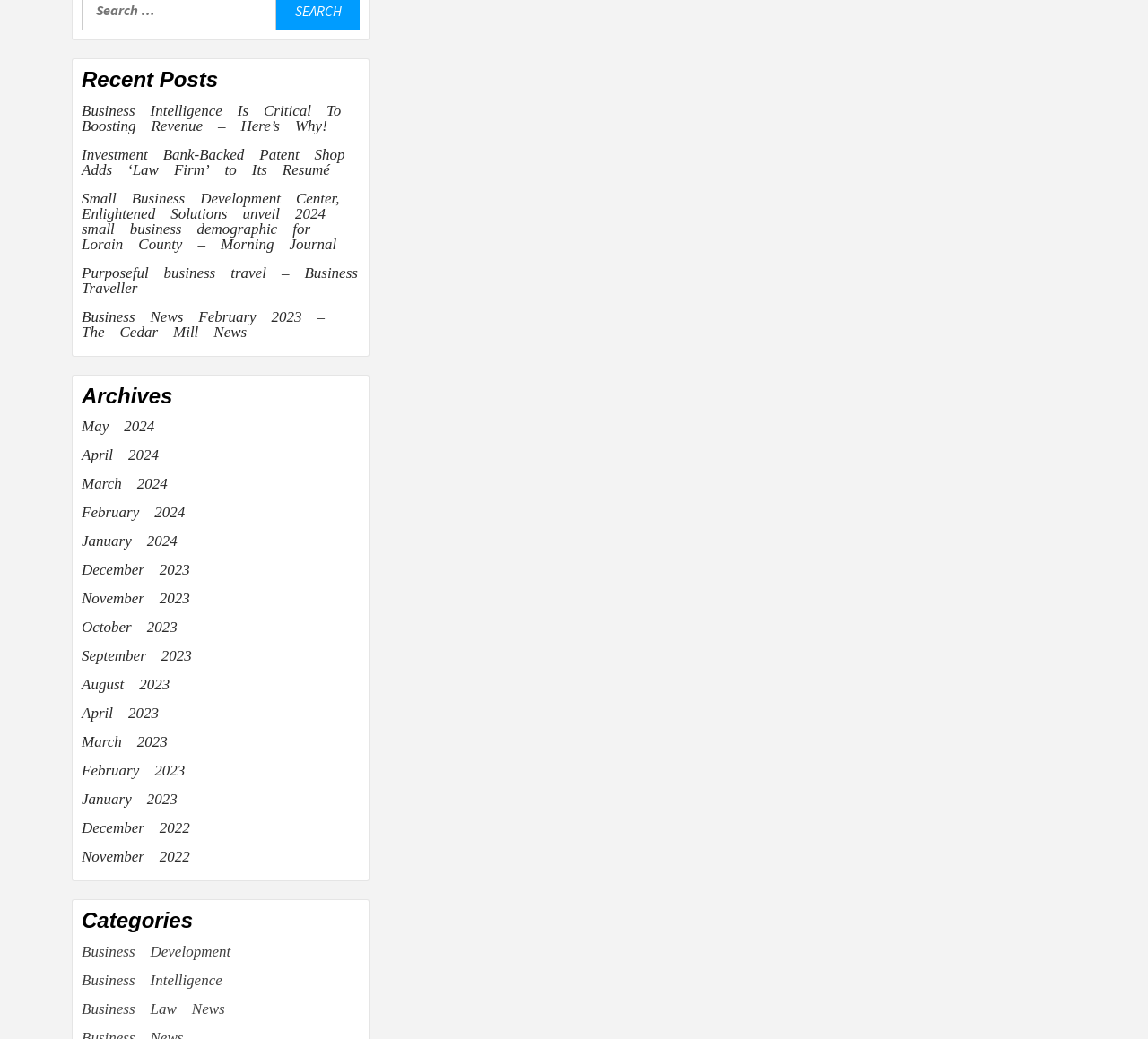Provide a one-word or brief phrase answer to the question:
What is the purpose of the 'SEARCH' button?

To search the website